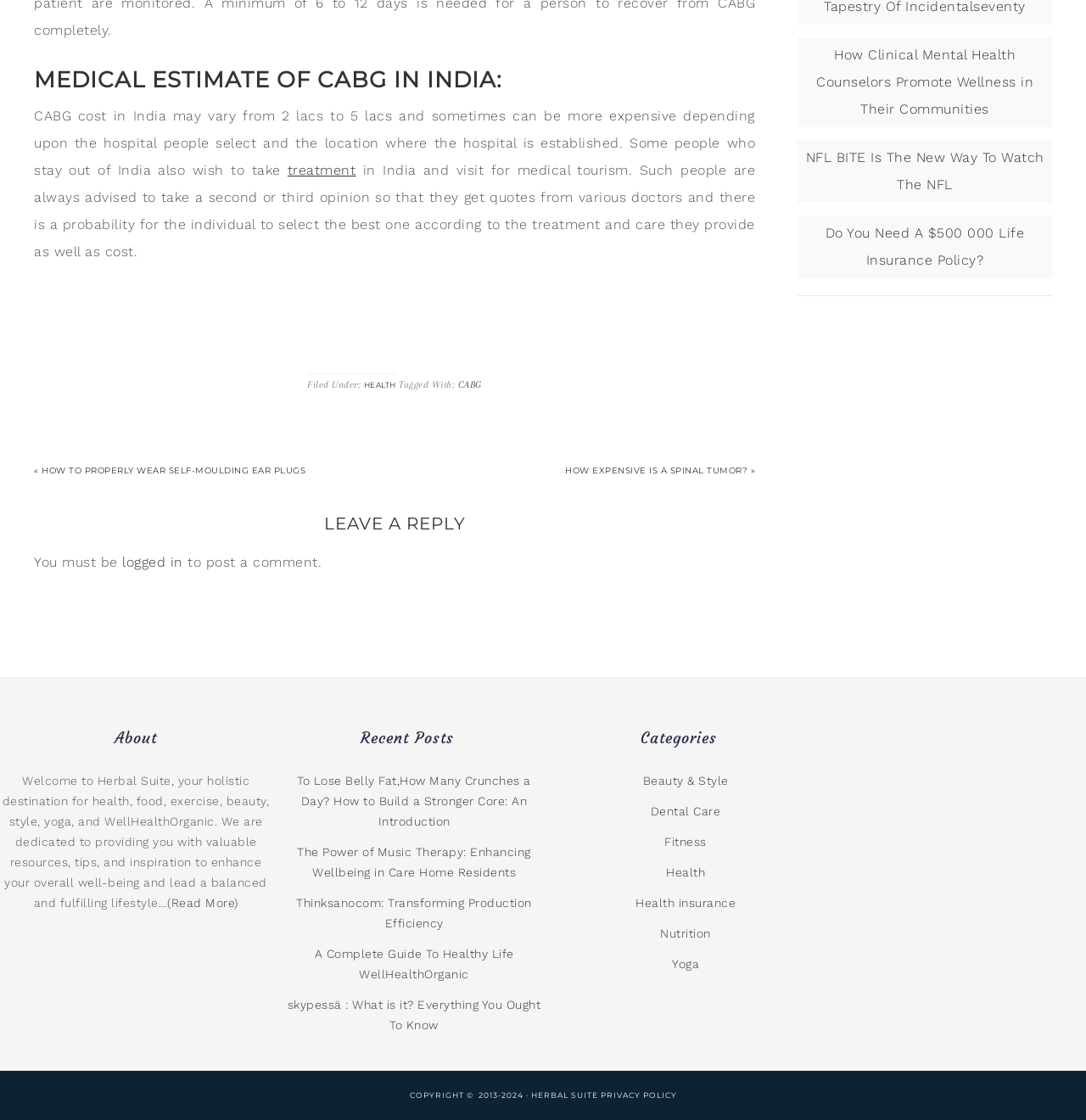Kindly respond to the following question with a single word or a brief phrase: 
What is the name of the website?

Herbal Suite